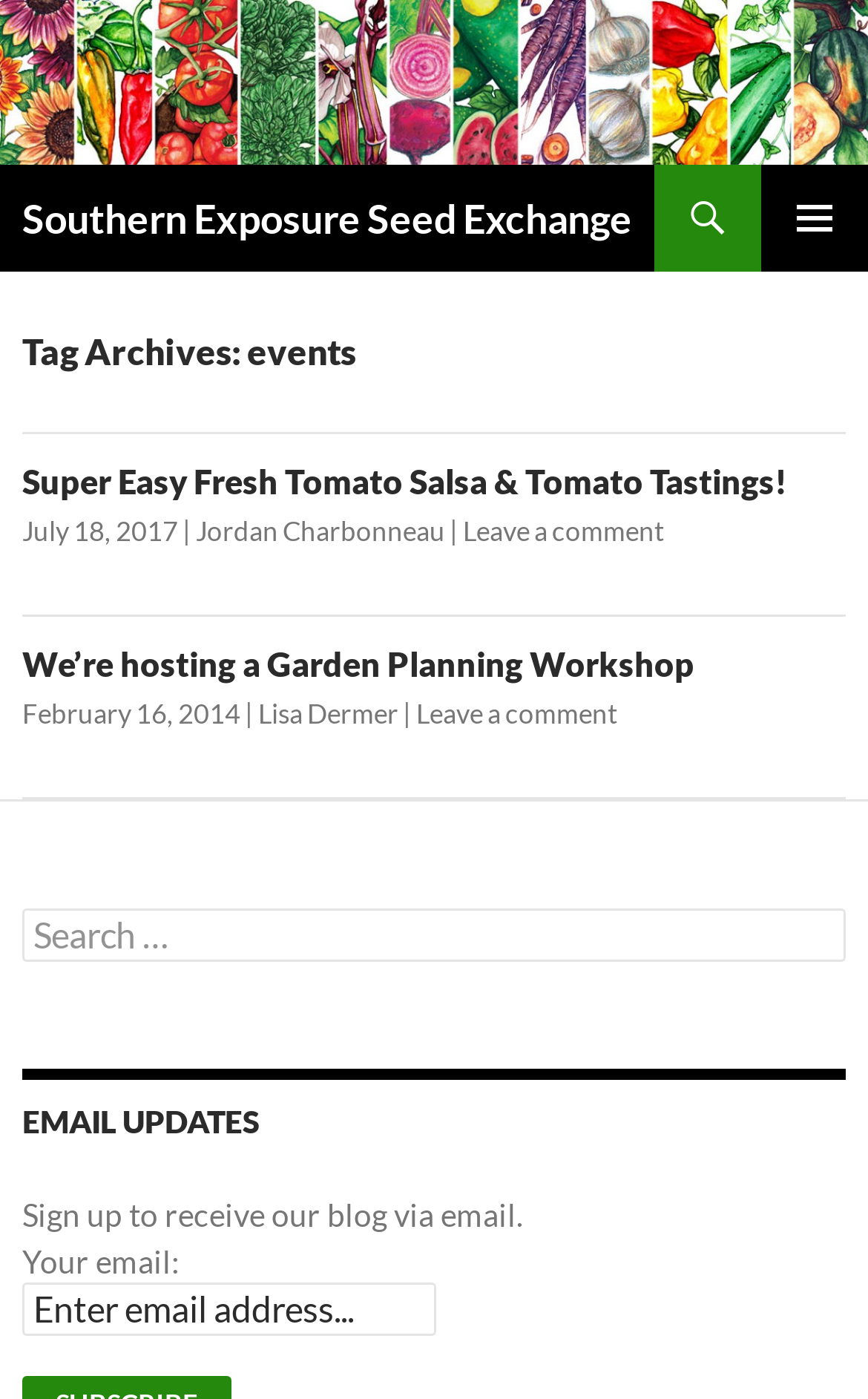Please provide a detailed answer to the question below based on the screenshot: 
What is the name of the seed exchange?

The name of the seed exchange can be found in the top-left corner of the webpage, where it is written as 'Southern Exposure Seed Exchange' in a heading element.